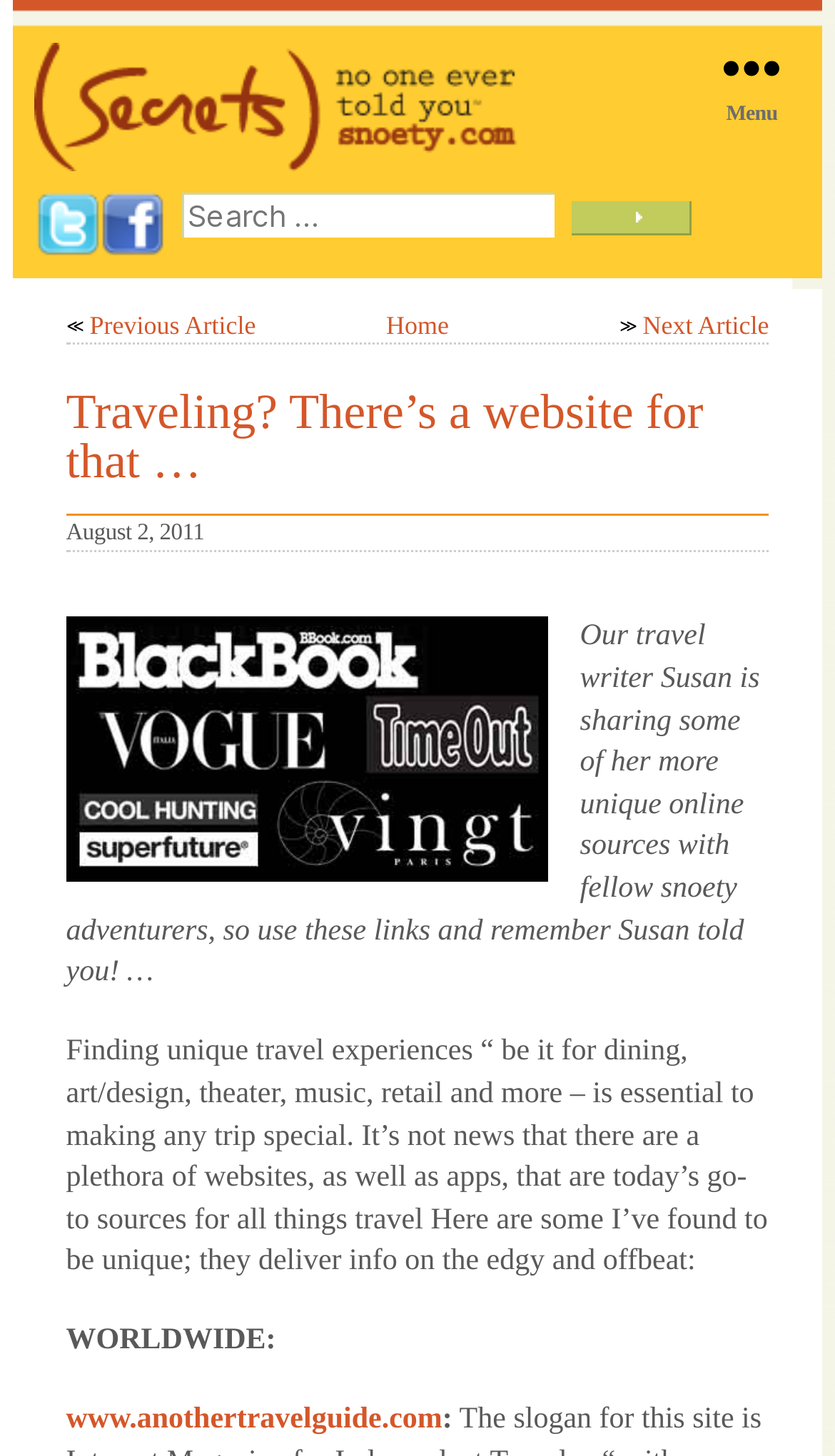Your task is to extract the text of the main heading from the webpage.

Traveling? There’s a website for that …